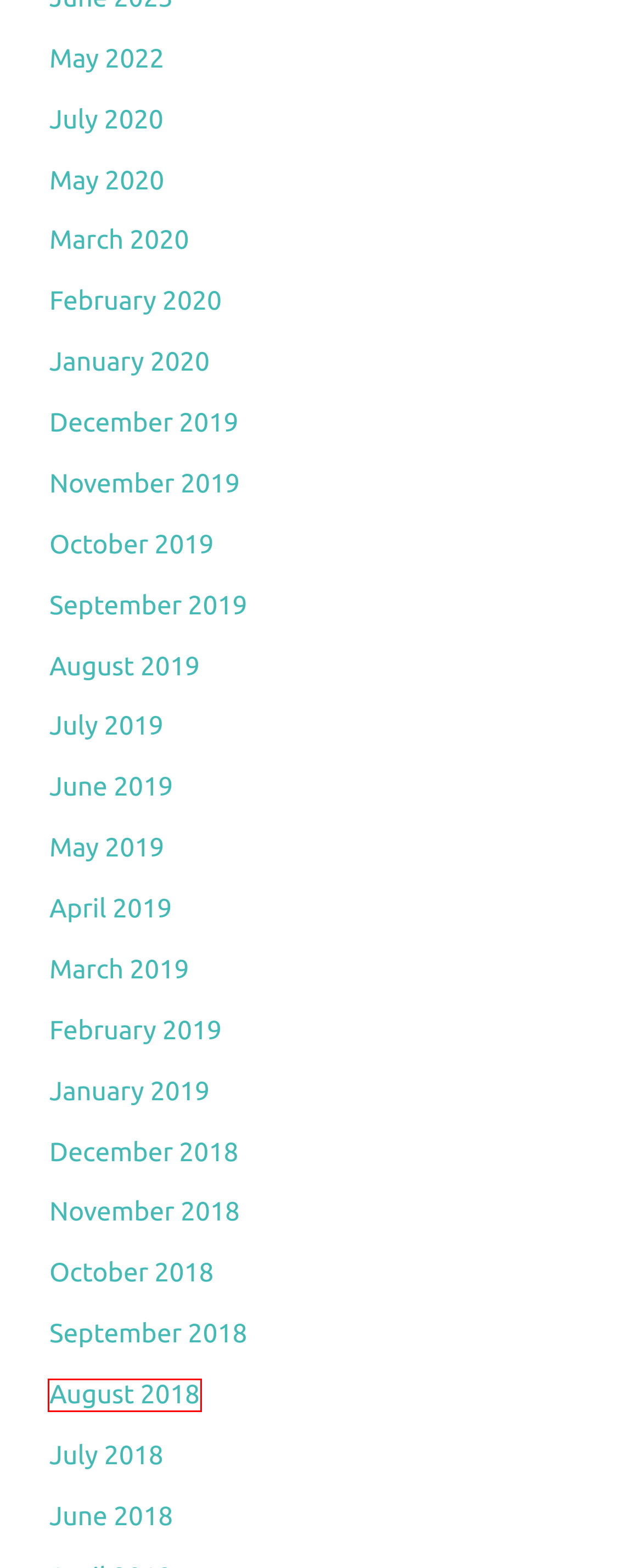Examine the screenshot of a webpage with a red bounding box around a UI element. Select the most accurate webpage description that corresponds to the new page after clicking the highlighted element. Here are the choices:
A. May 2019 – Dolphin Blog
B. September 2019 – Dolphin Blog
C. January 2019 – Dolphin Blog
D. October 2018 – Dolphin Blog
E. August 2018 – Dolphin Blog
F. January 2020 – Dolphin Blog
G. December 2019 – Dolphin Blog
H. February 2020 – Dolphin Blog

E